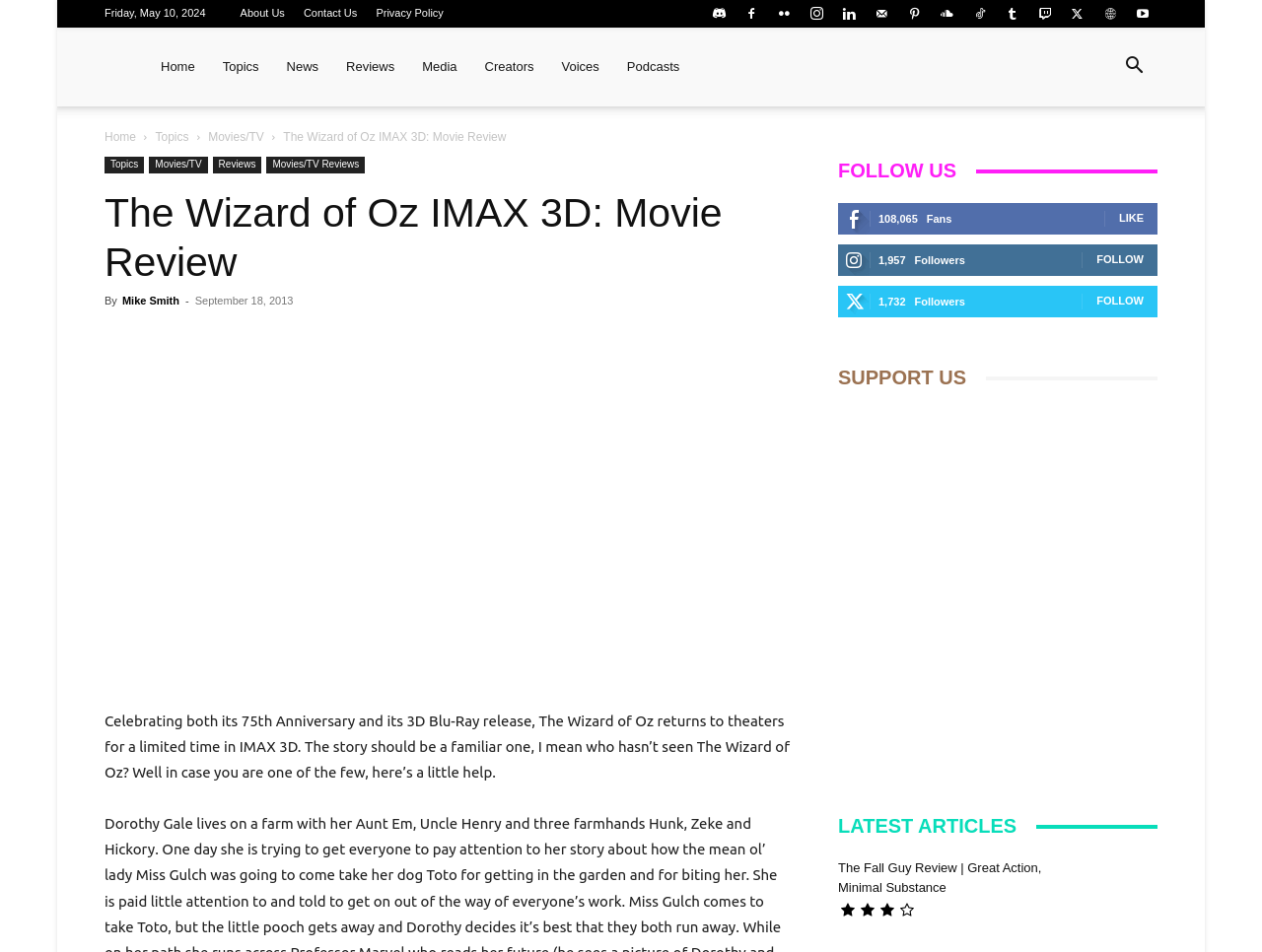Please determine the bounding box coordinates of the element's region to click in order to carry out the following instruction: "Read the movie review of The Wizard of Oz IMAX 3D". The coordinates should be four float numbers between 0 and 1, i.e., [left, top, right, bottom].

[0.083, 0.198, 0.627, 0.326]